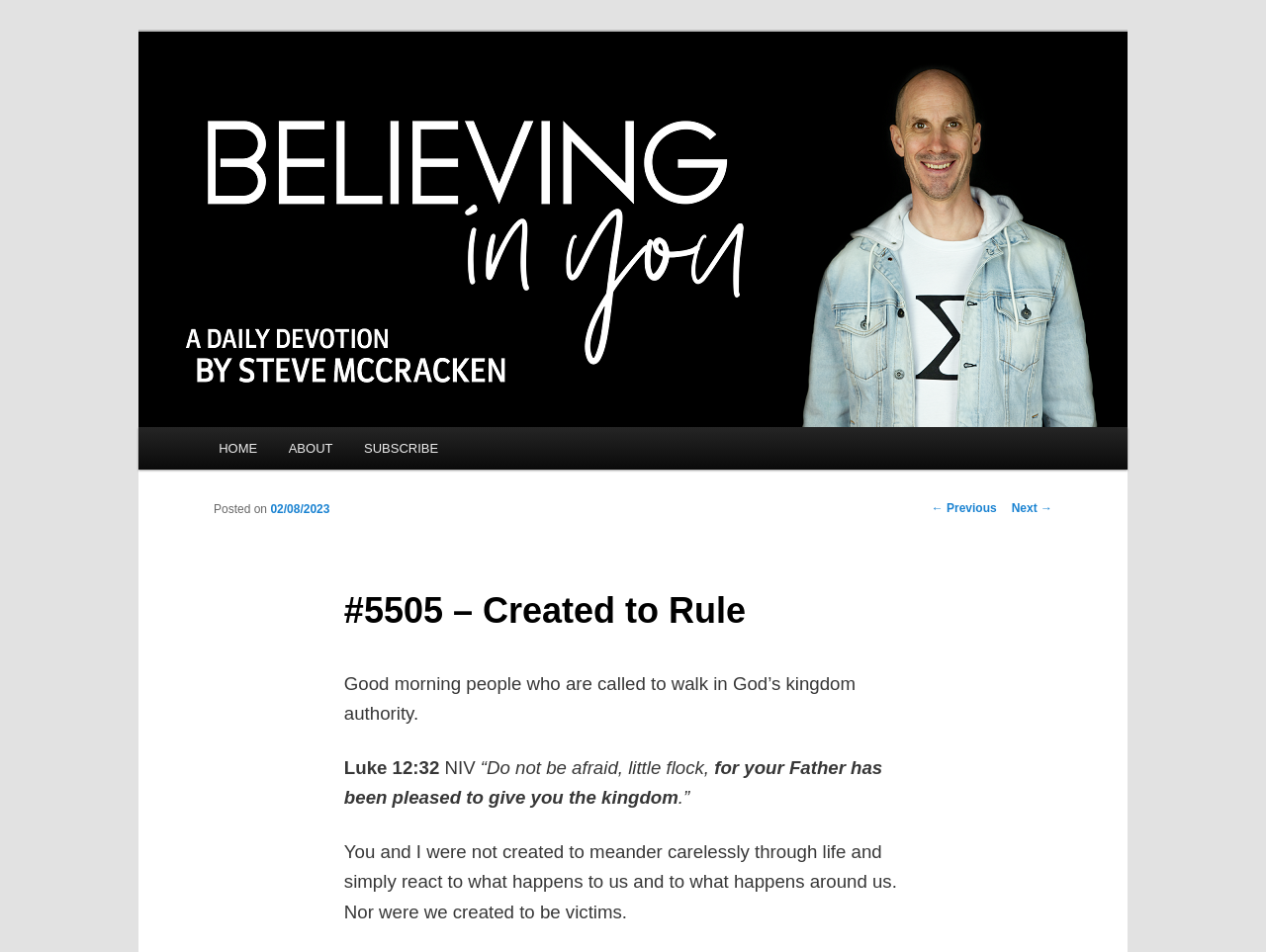What is the main theme of the devotional?
From the image, respond using a single word or phrase.

God's kingdom authority